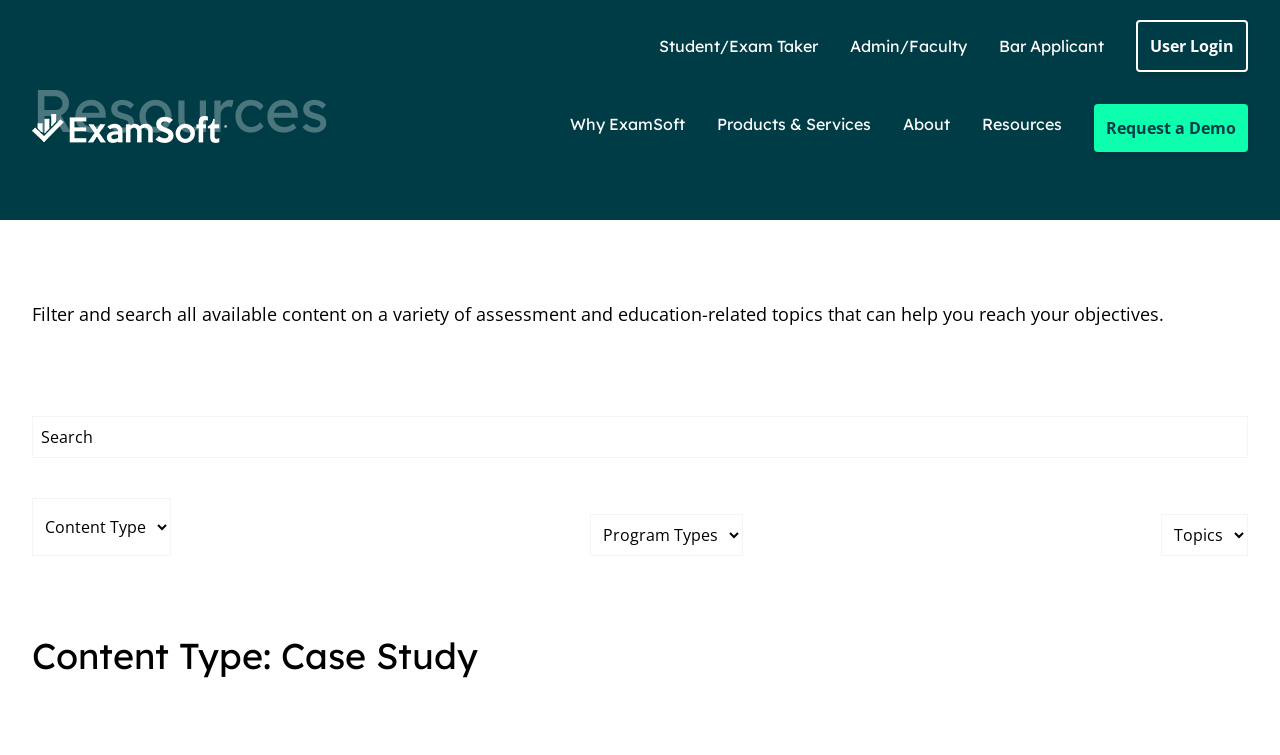Identify the bounding box coordinates of the clickable region necessary to fulfill the following instruction: "Learn how to delete Getmancar account". The bounding box coordinates should be four float numbers between 0 and 1, i.e., [left, top, right, bottom].

None